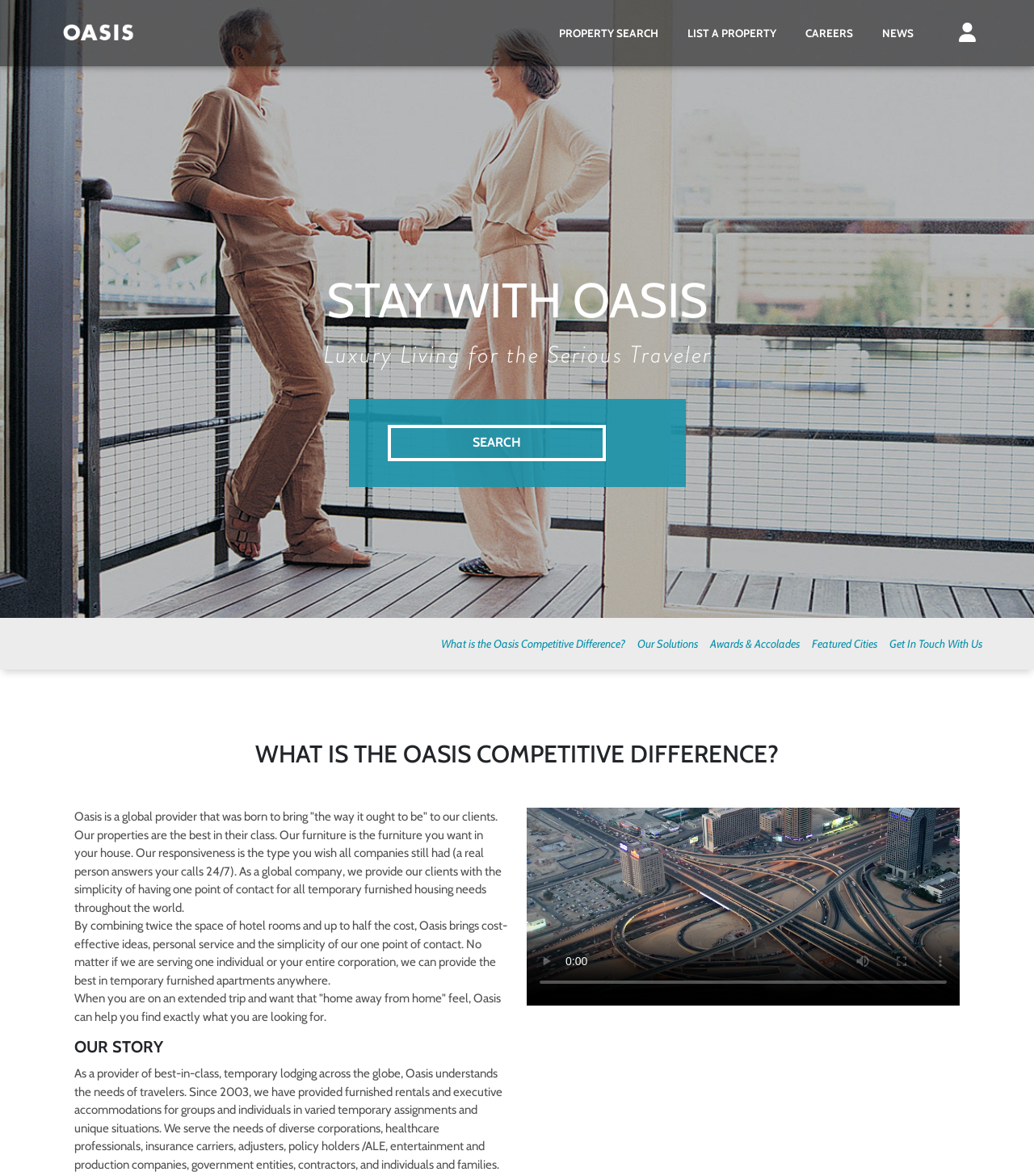What kind of service does Oasis provide?
Look at the screenshot and respond with one word or a short phrase.

Personal service